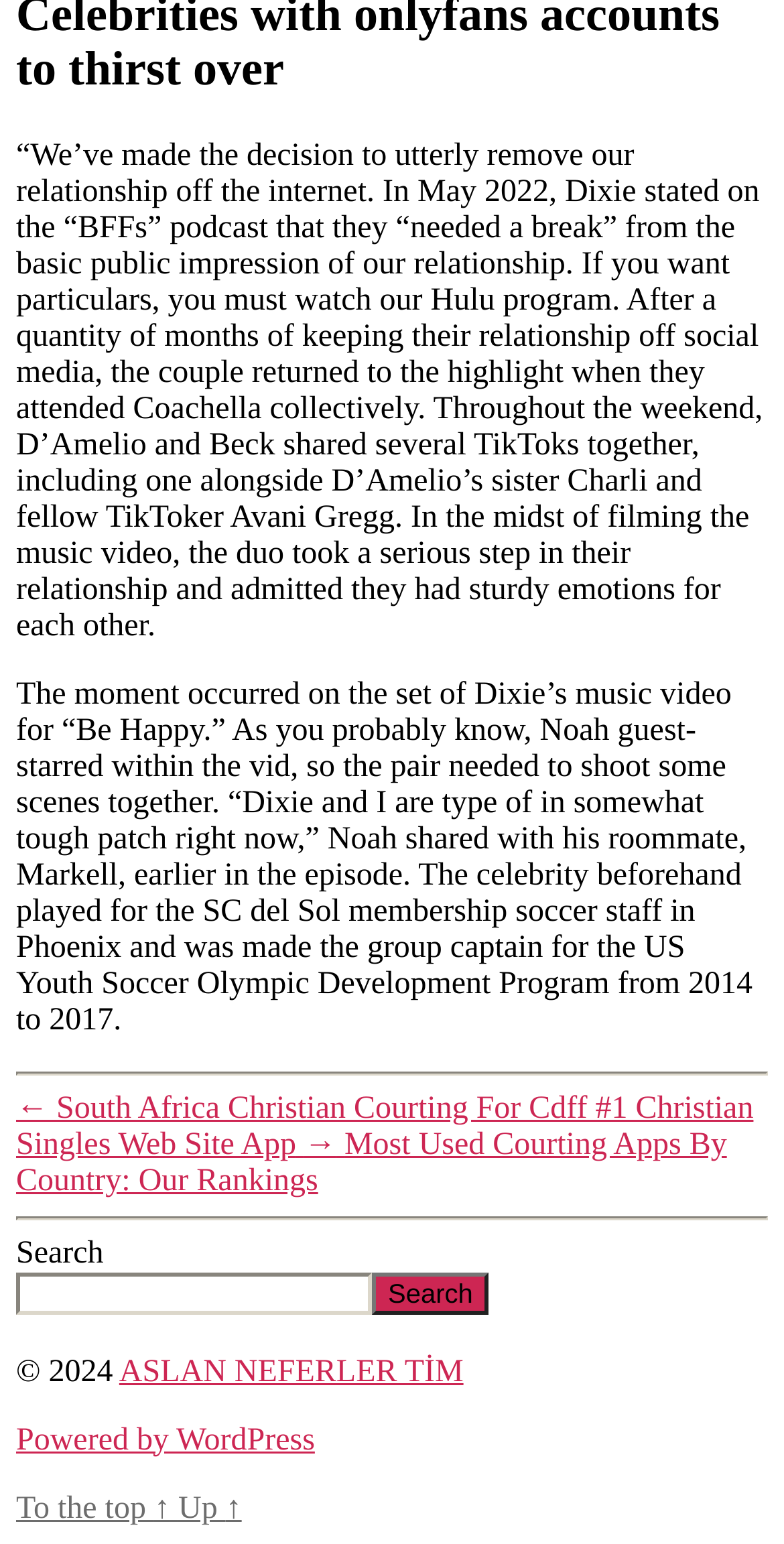Provide a single word or phrase to answer the given question: 
What is the topic of the article?

Dixie and Noah's relationship